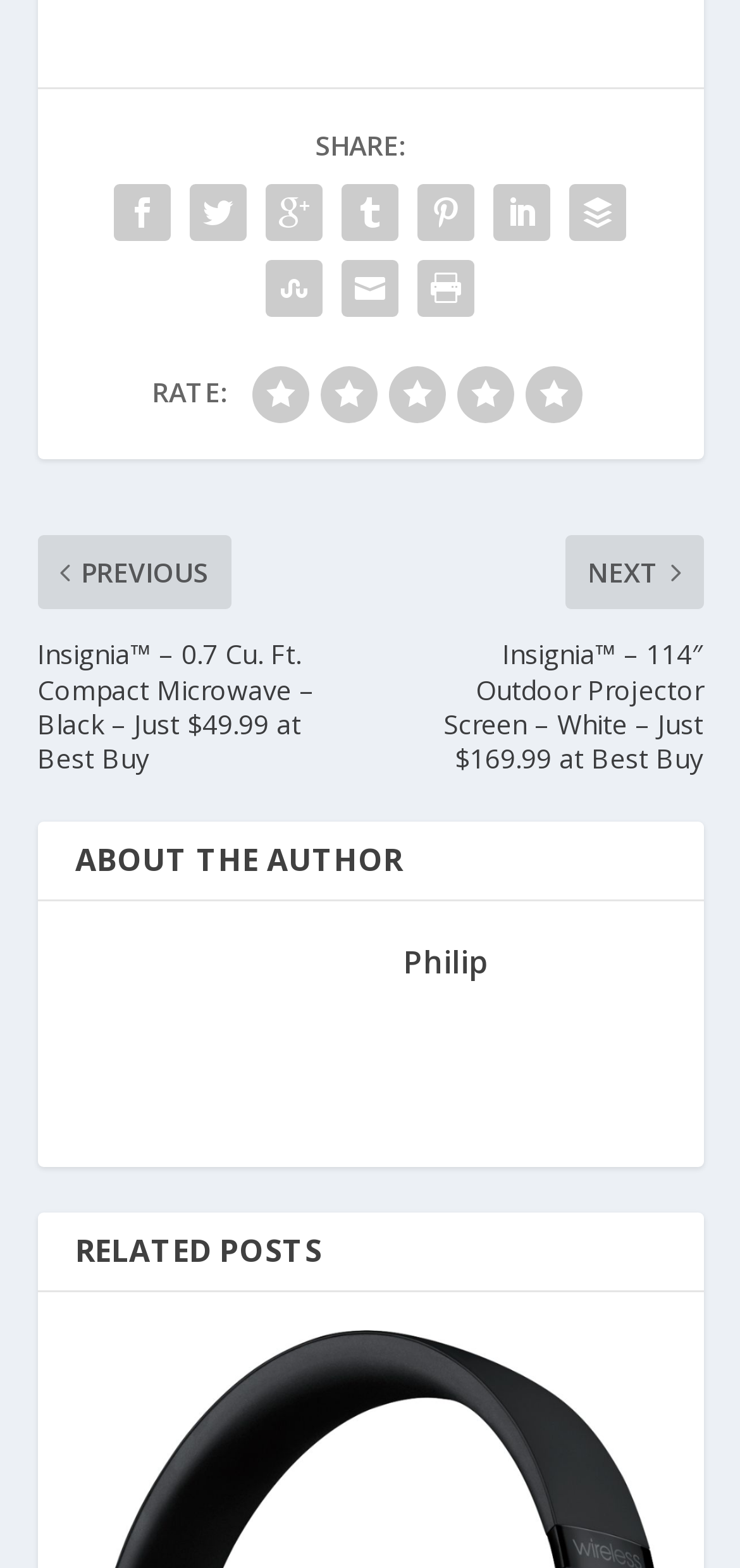Identify the bounding box of the HTML element described as: "Philip".

[0.545, 0.6, 0.66, 0.627]